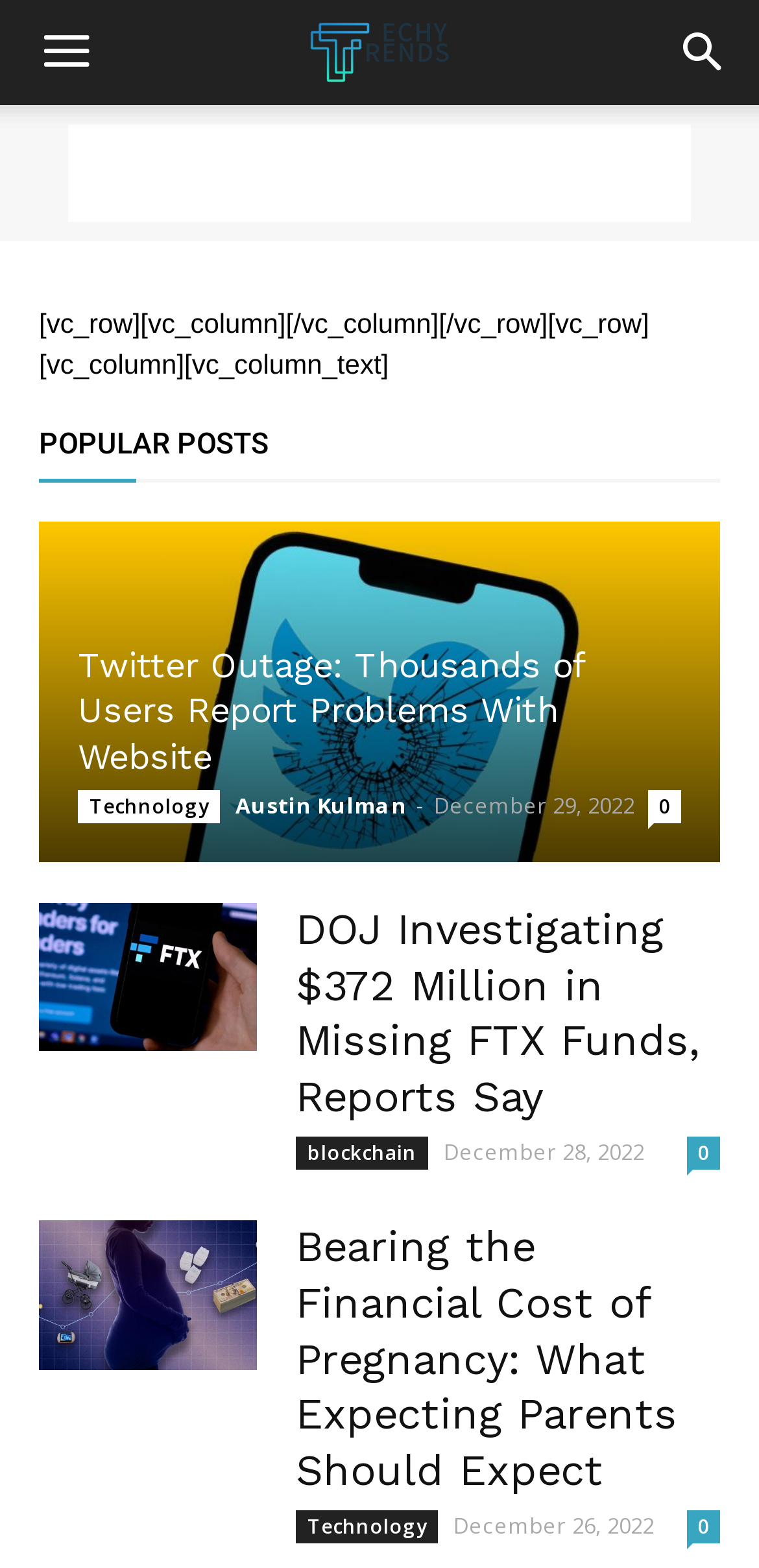Please specify the bounding box coordinates of the clickable section necessary to execute the following command: "Click the Twitter Outage news".

[0.051, 0.333, 0.949, 0.55]